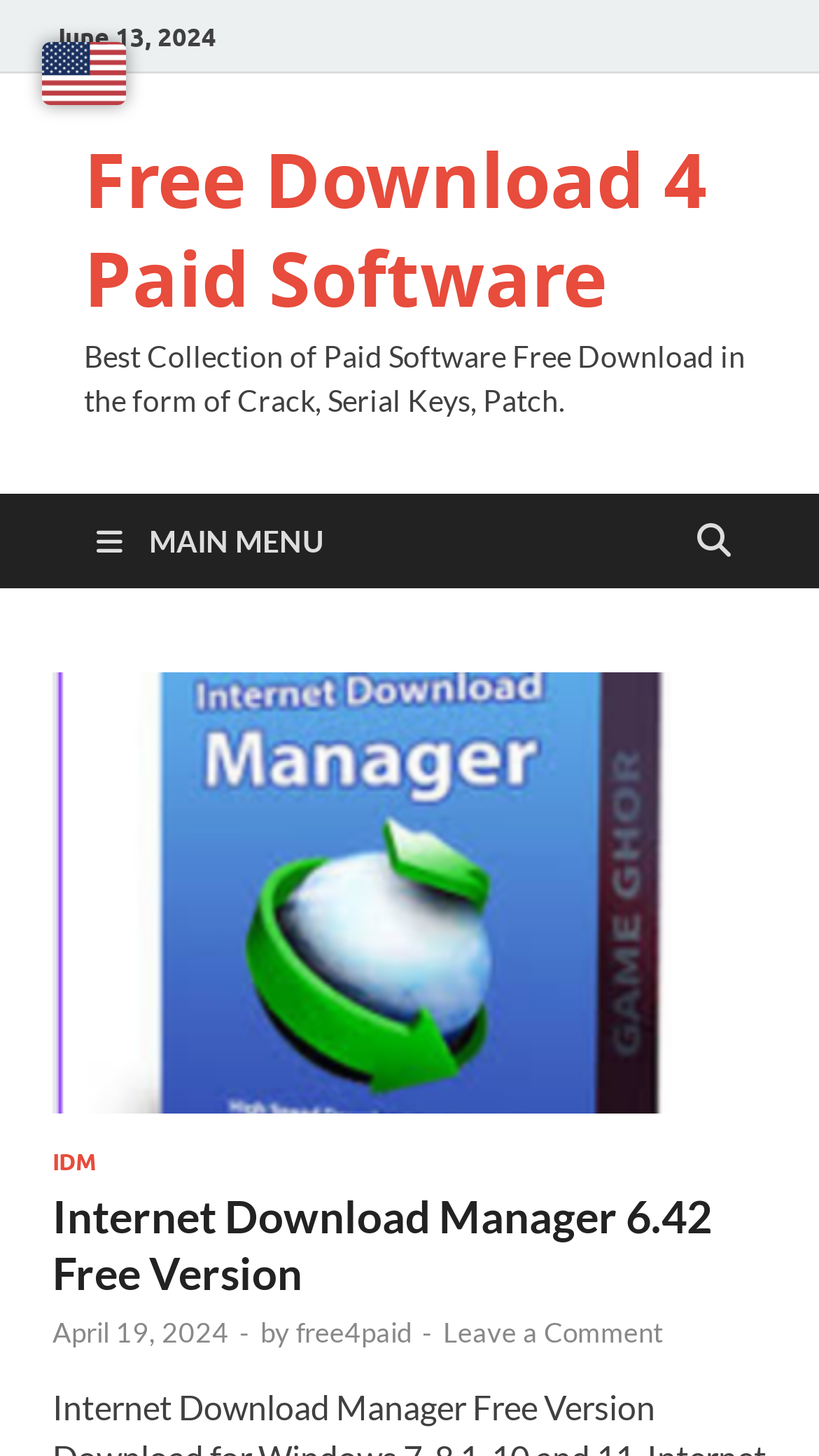What is the date of the latest update?
Please utilize the information in the image to give a detailed response to the question.

The date of the latest update can be found at the top of the webpage, which is 'June 13, 2024'.